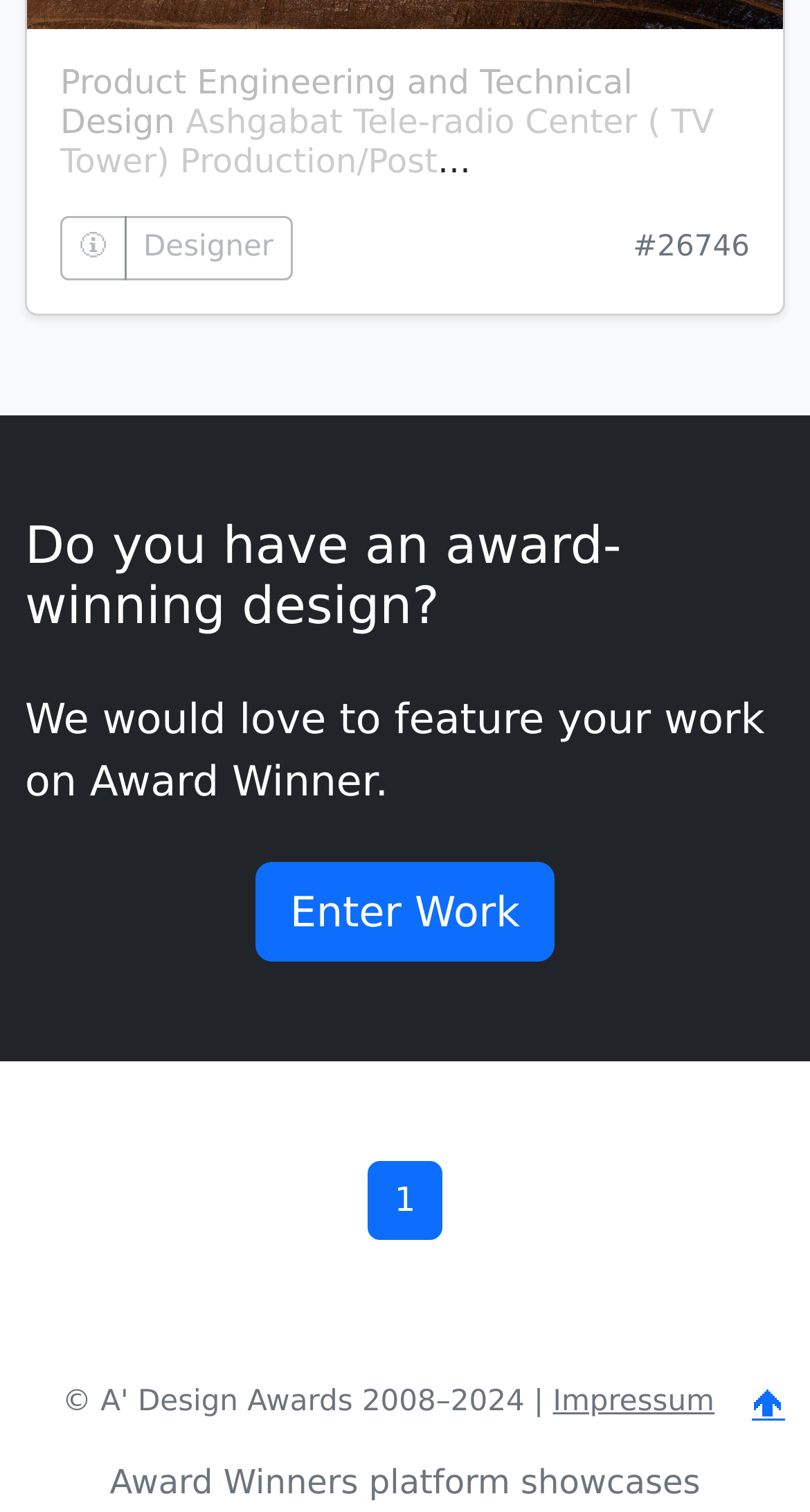Provide the bounding box coordinates of the HTML element described as: "Government Website by CivicPlus®". The bounding box coordinates should be four float numbers between 0 and 1, i.e., [left, top, right, bottom].

None